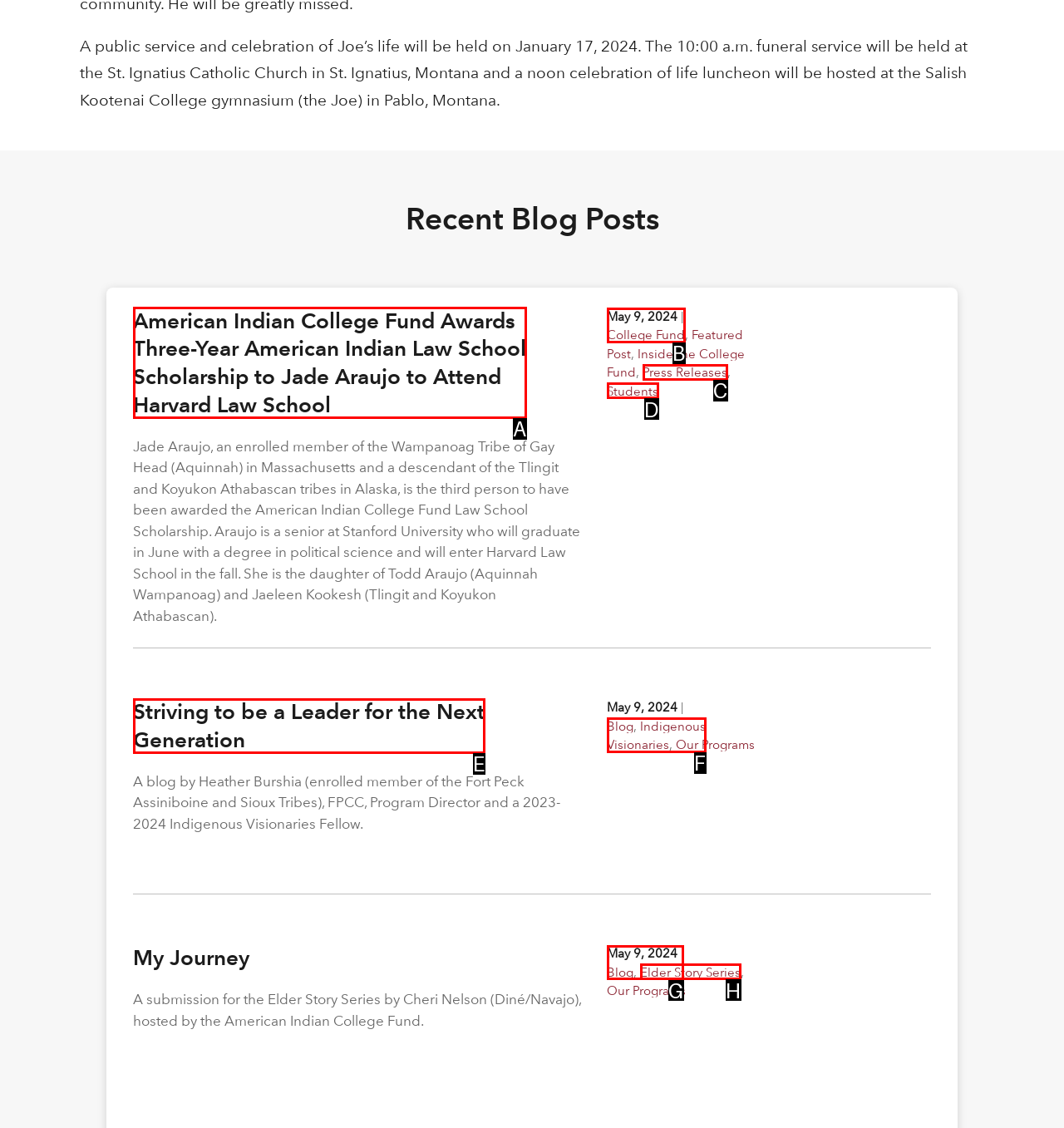Match the following description to the correct HTML element: Press Releases Indicate your choice by providing the letter.

C